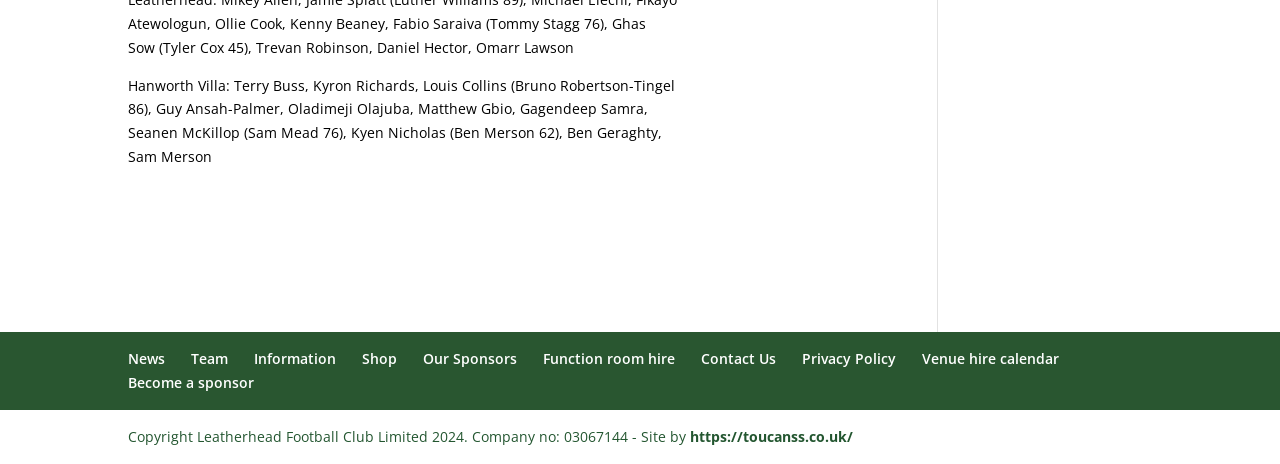What is the name of the website that designed the site?
From the image, respond with a single word or phrase.

toucanss.co.uk